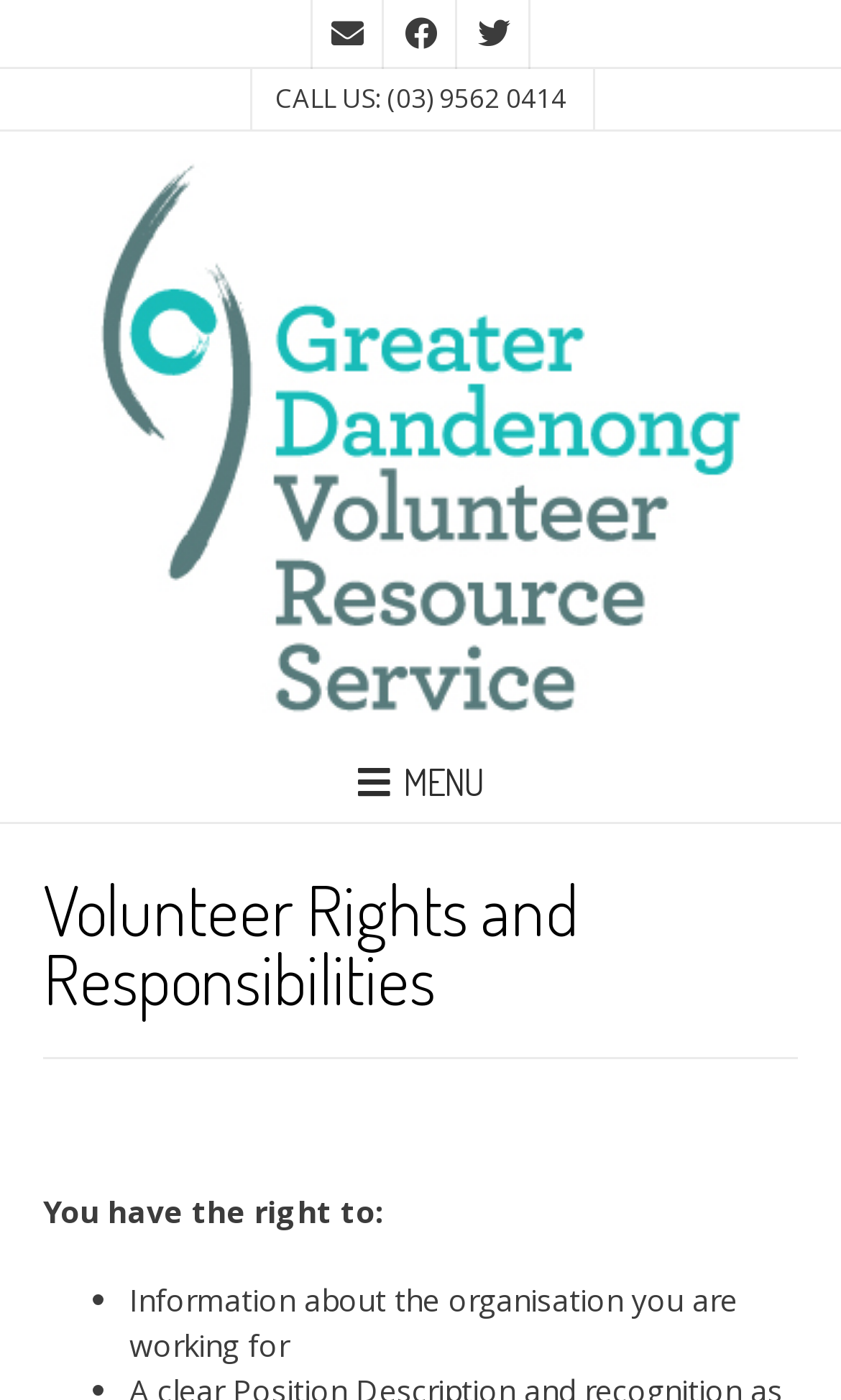Identify the bounding box coordinates for the UI element mentioned here: "Sitemap". Provide the coordinates as four float values between 0 and 1, i.e., [left, top, right, bottom].

None